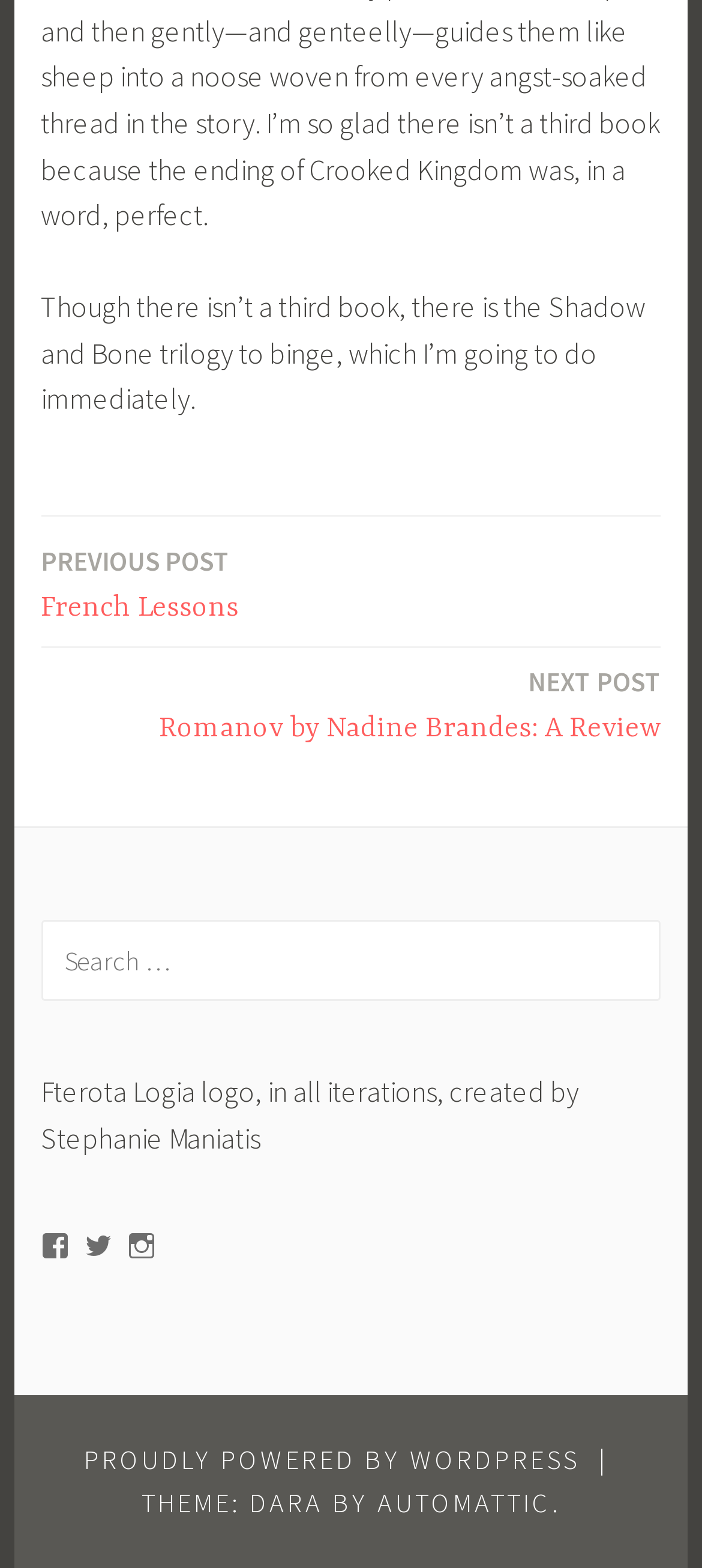What is the name of the blog?
Using the image as a reference, answer the question with a short word or phrase.

Fterota Logia